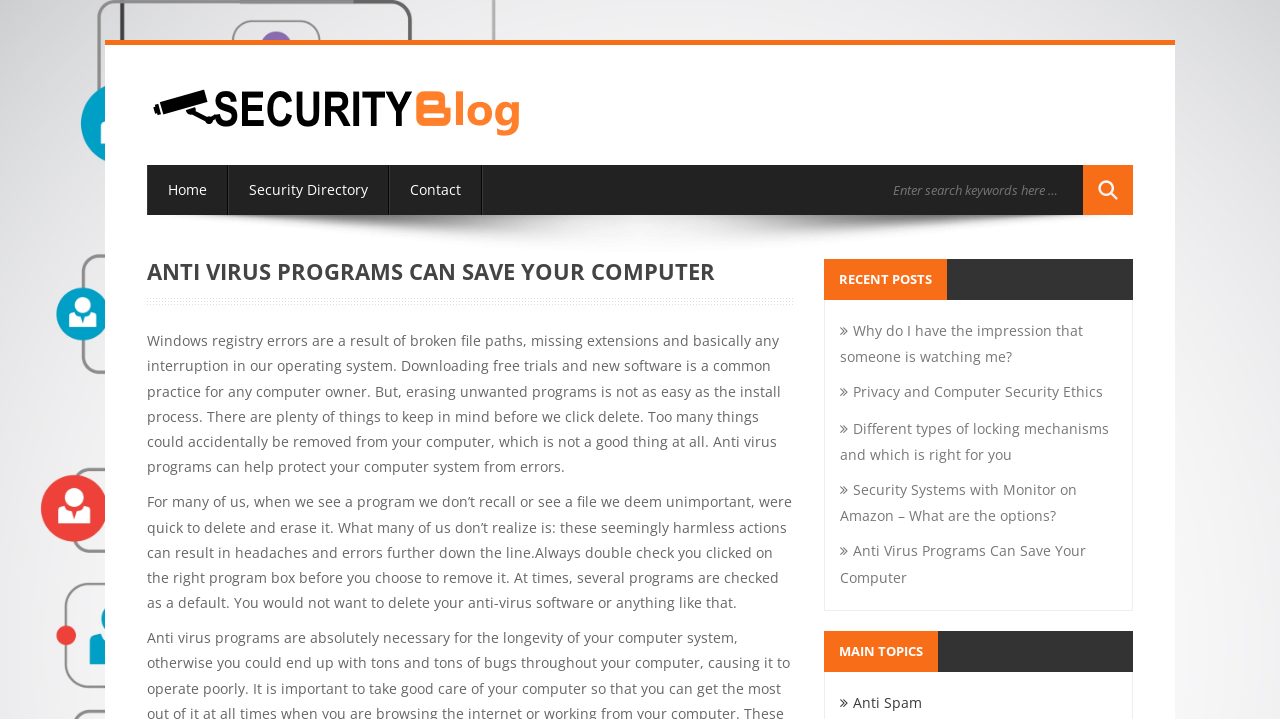Determine the bounding box coordinates of the element's region needed to click to follow the instruction: "Search for something". Provide these coordinates as four float numbers between 0 and 1, formatted as [left, top, right, bottom].

[0.69, 0.229, 0.885, 0.299]